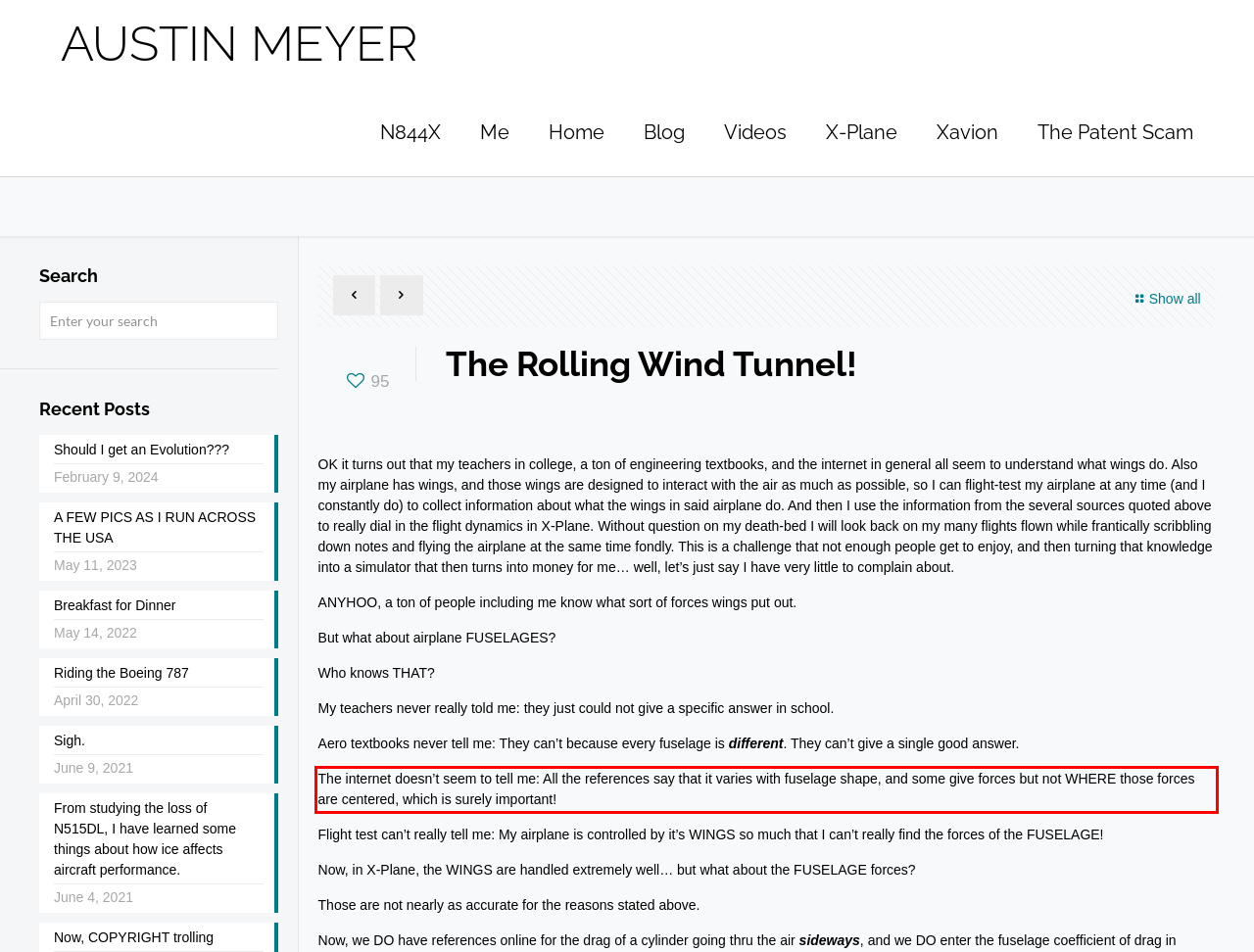You are given a screenshot of a webpage with a UI element highlighted by a red bounding box. Please perform OCR on the text content within this red bounding box.

The internet doesn’t seem to tell me: All the references say that it varies with fuselage shape, and some give forces but not WHERE those forces are centered, which is surely important!